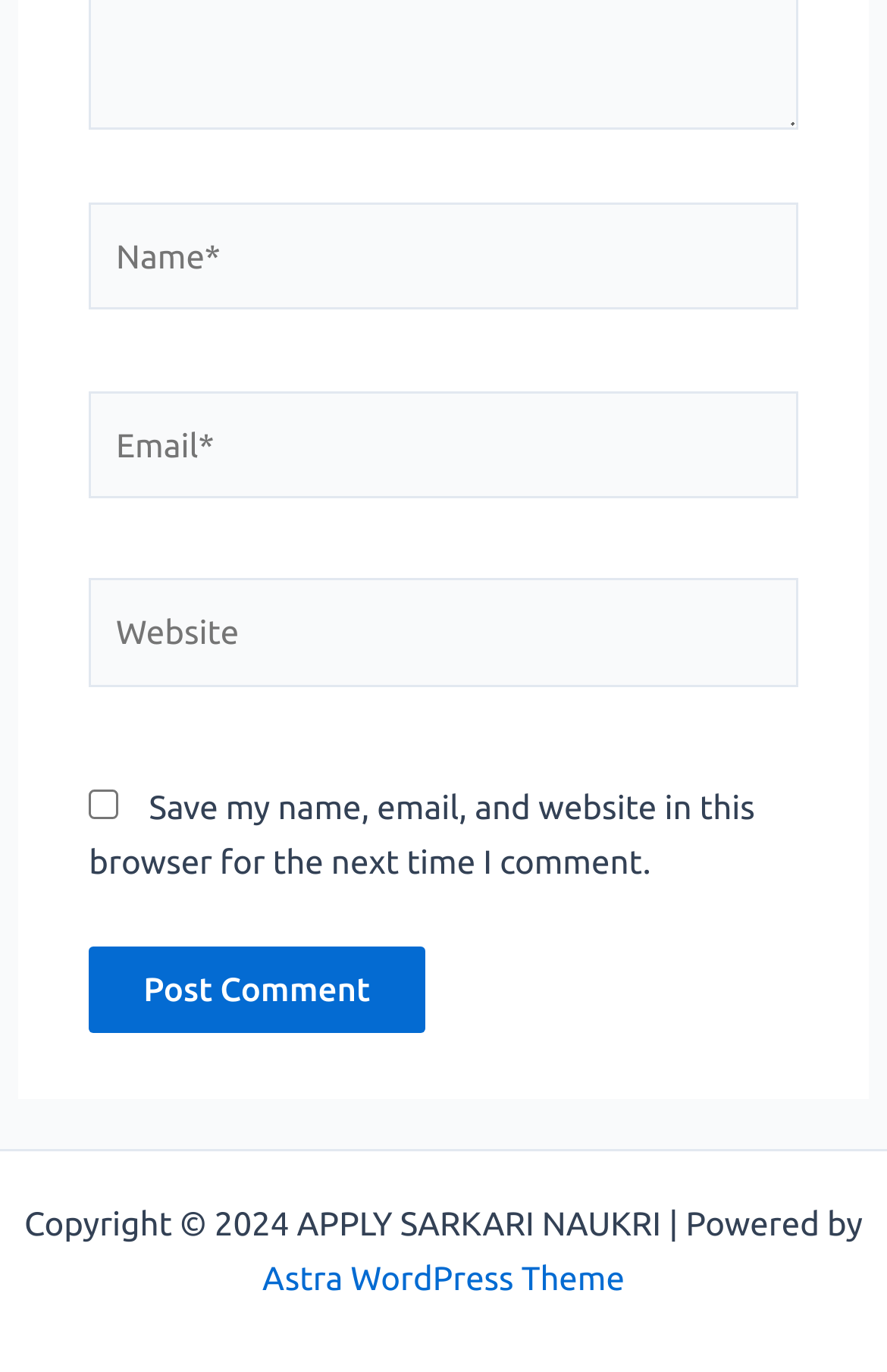Give a one-word or one-phrase response to the question: 
What is the button at the bottom of the form for?

Post Comment